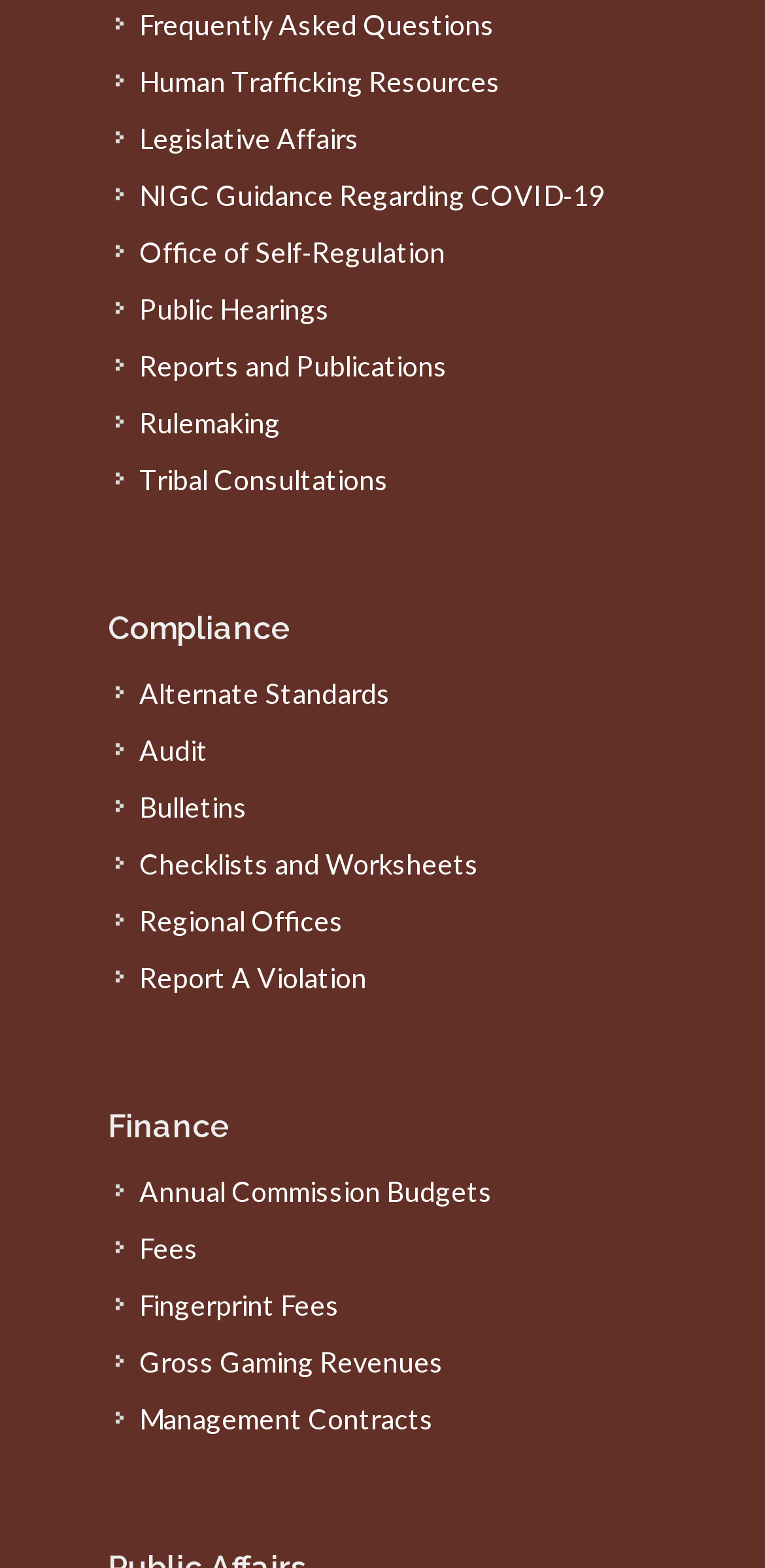What is the topic of the second heading?
Respond to the question with a well-detailed and thorough answer.

The second heading is 'Finance', which has several links related to financial topics such as budgets, fees, and revenues.